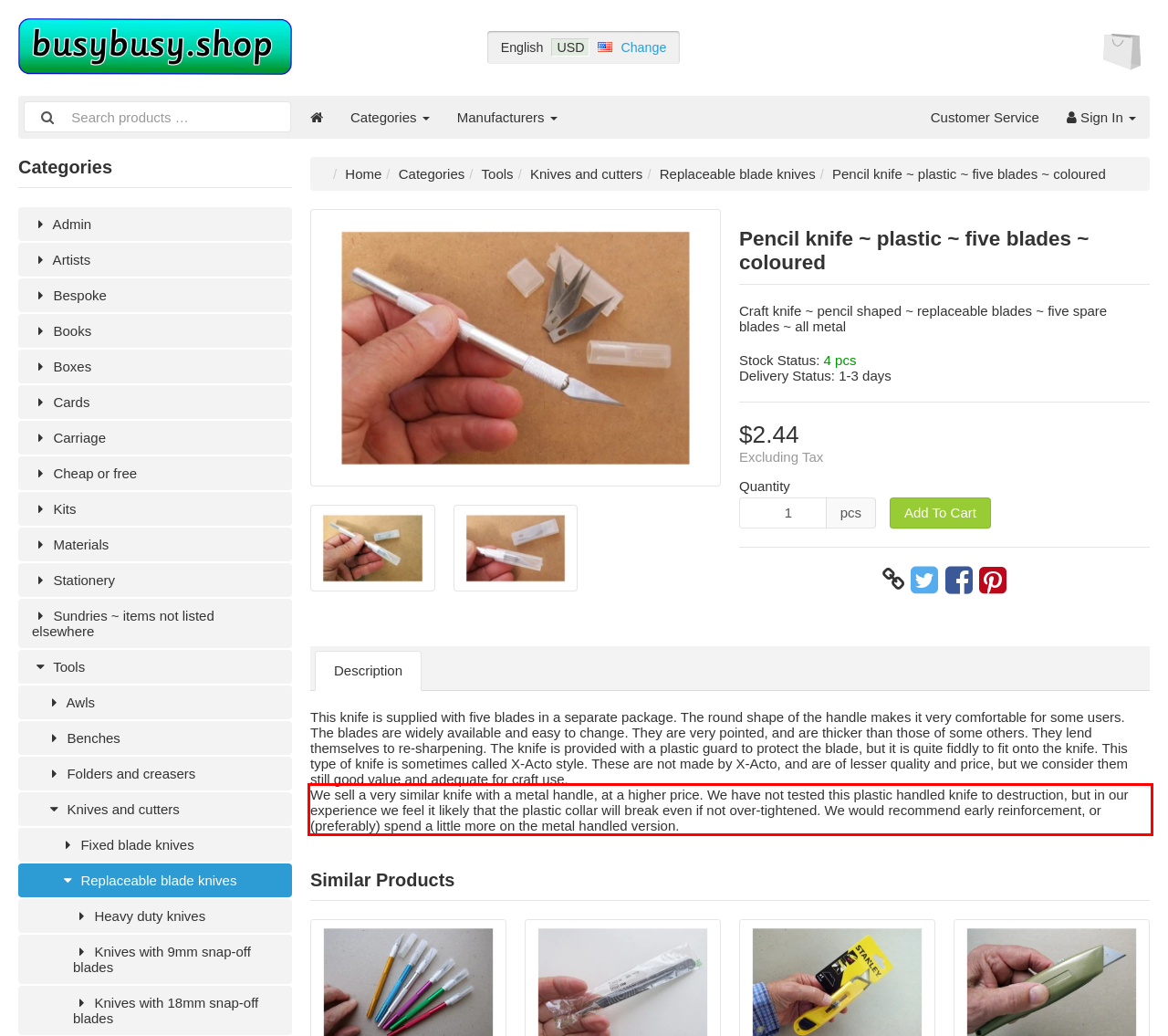You are presented with a webpage screenshot featuring a red bounding box. Perform OCR on the text inside the red bounding box and extract the content.

We sell a very similar knife with a metal handle, at a higher price. We have not tested this plastic handled knife to destruction, but in our experience we feel it likely that the plastic collar will break even if not over-tightened. We would recommend early reinforcement, or (preferably) spend a little more on the metal handled version.